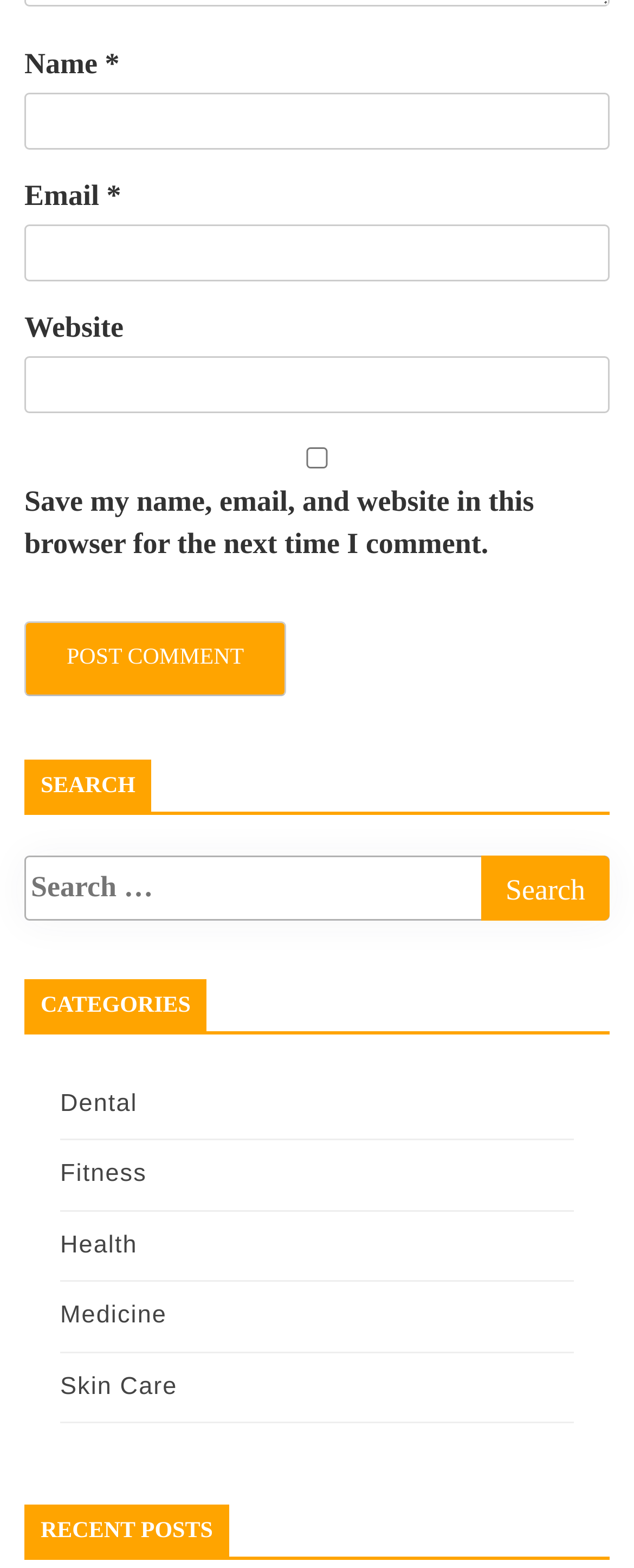How many headings are there on the page?
Give a one-word or short phrase answer based on the image.

2